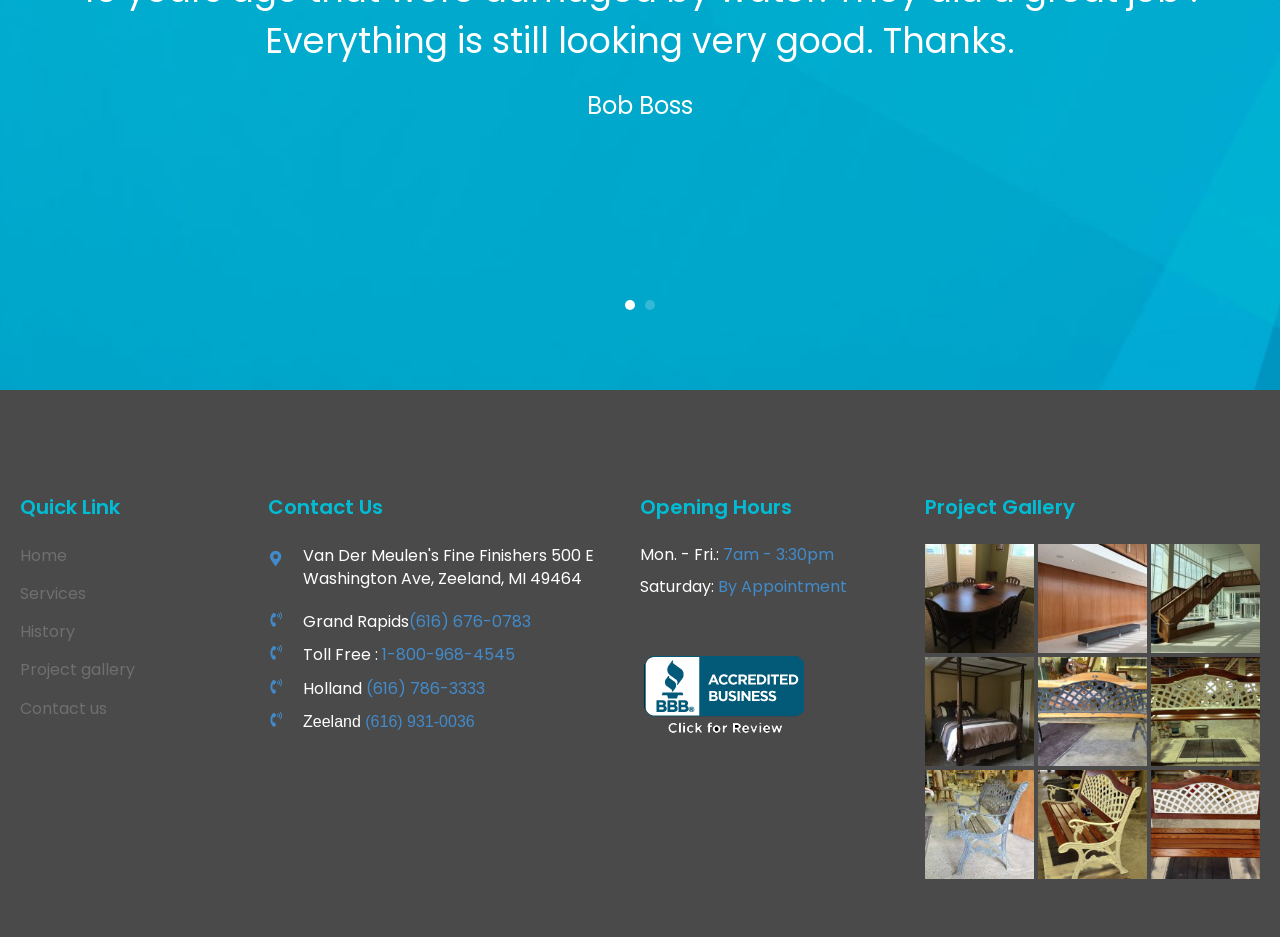Give a short answer using one word or phrase for the question:
What is the name of the church?

Faith Church